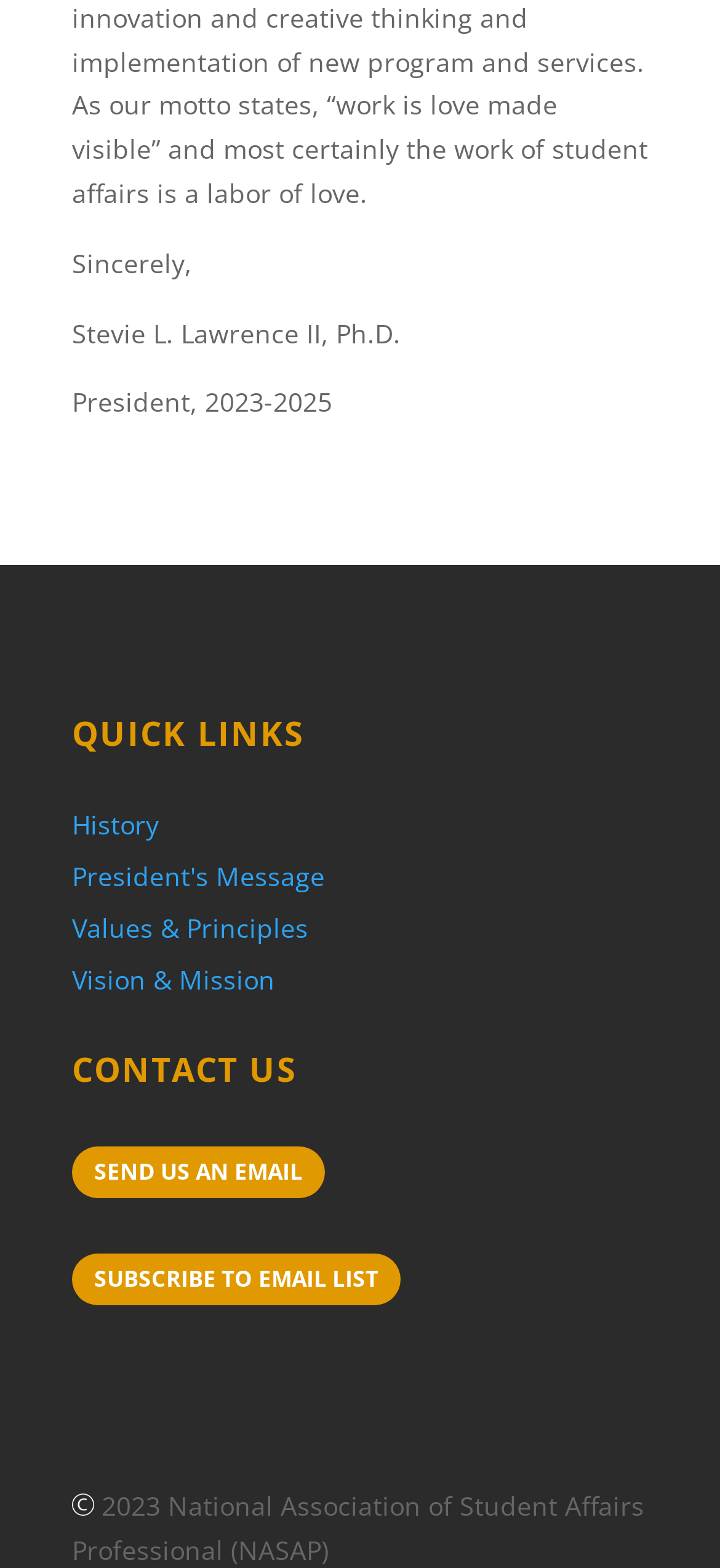Look at the image and answer the question in detail:
What is the copyright year of the webpage?

The copyright year can be found at the bottom of the webpage, specifically in the static text element with the text '2023 National Association of Student Affairs Professional (NASAP)'.